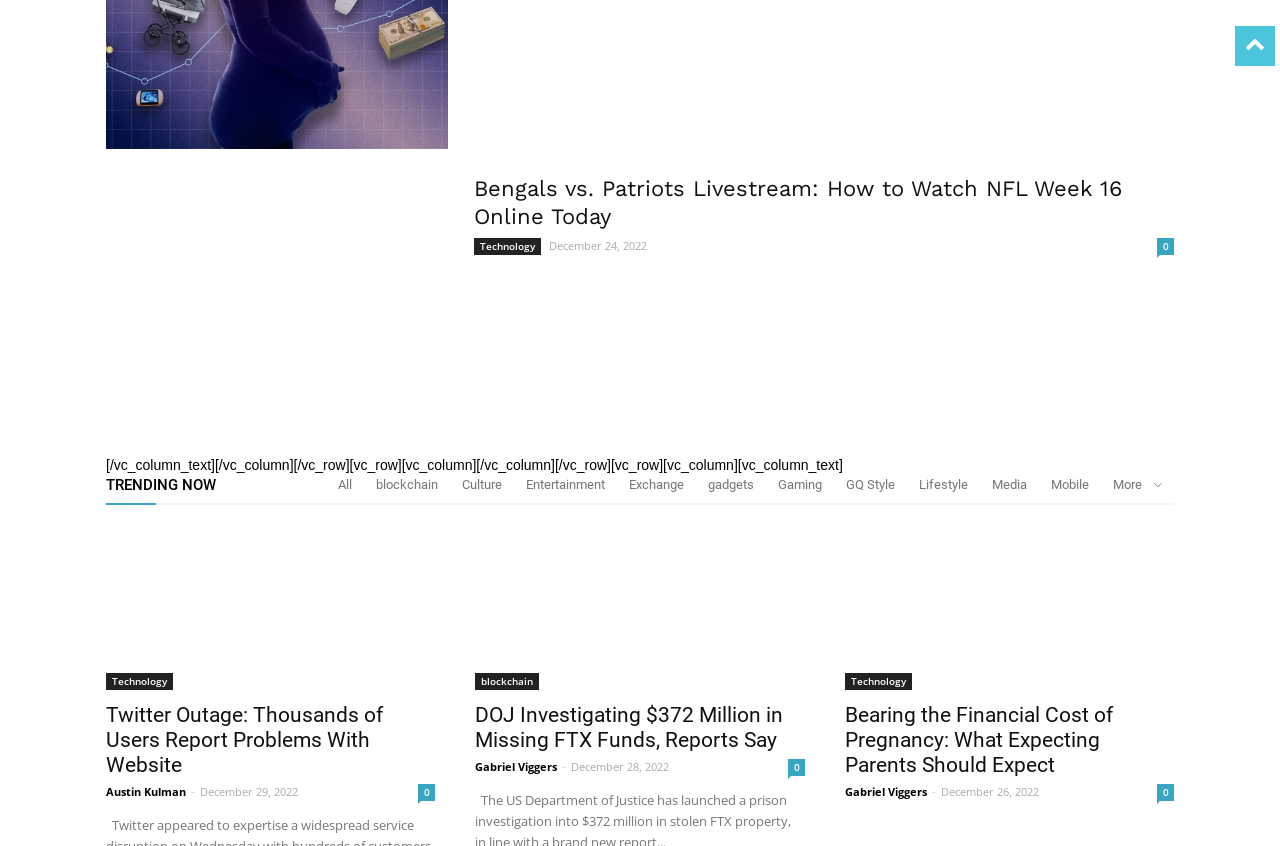Examine the screenshot and answer the question in as much detail as possible: Who is the author of the article 'Twitter Outage: Thousands of Users Report Problems With Website'?

The article 'Twitter Outage: Thousands of Users Report Problems With Website' has an author listed, which is 'Austin Kulman'.